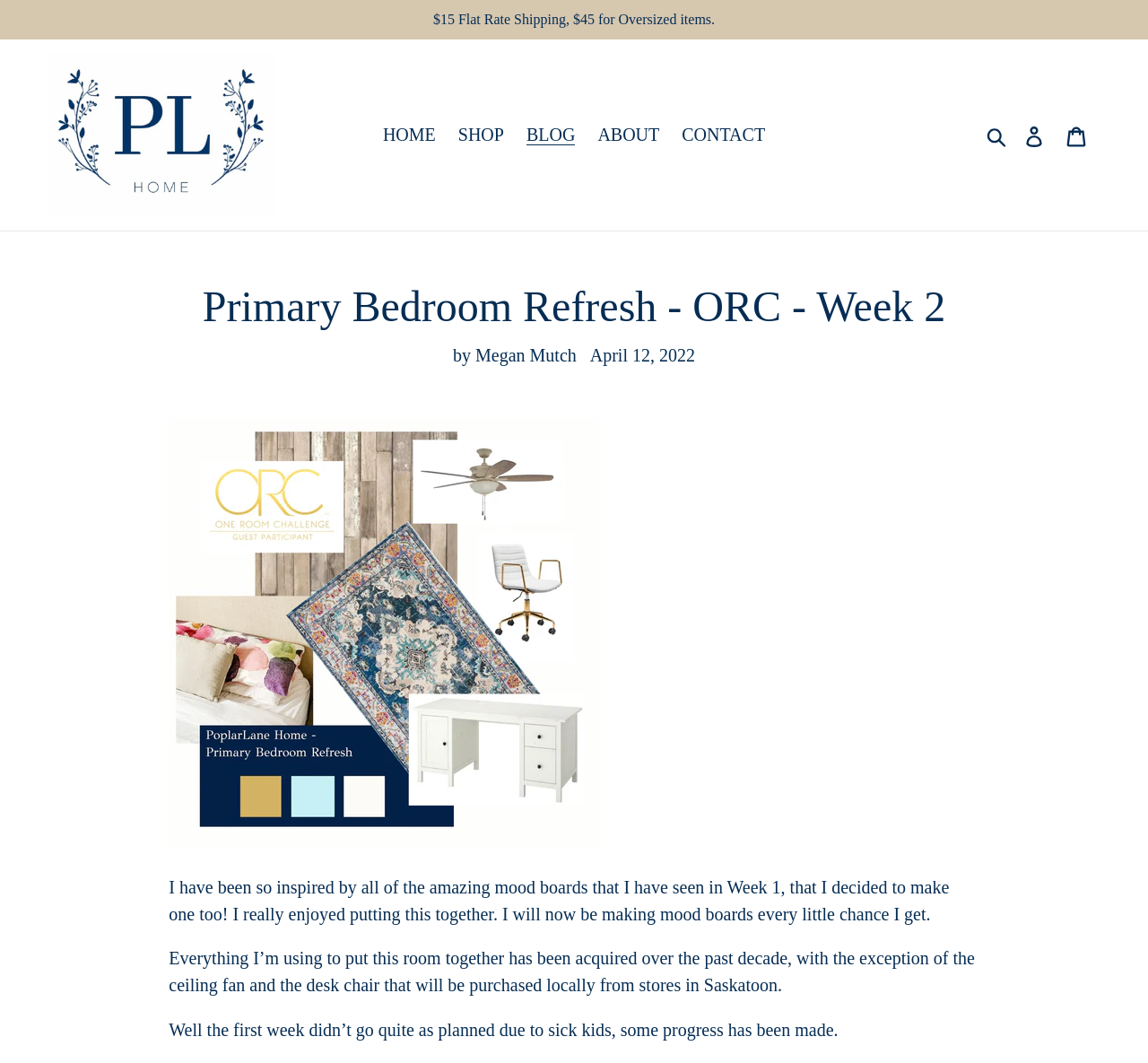Please identify the bounding box coordinates of the clickable area that will allow you to execute the instruction: "Read the 'BLOG' posts".

[0.451, 0.112, 0.509, 0.142]